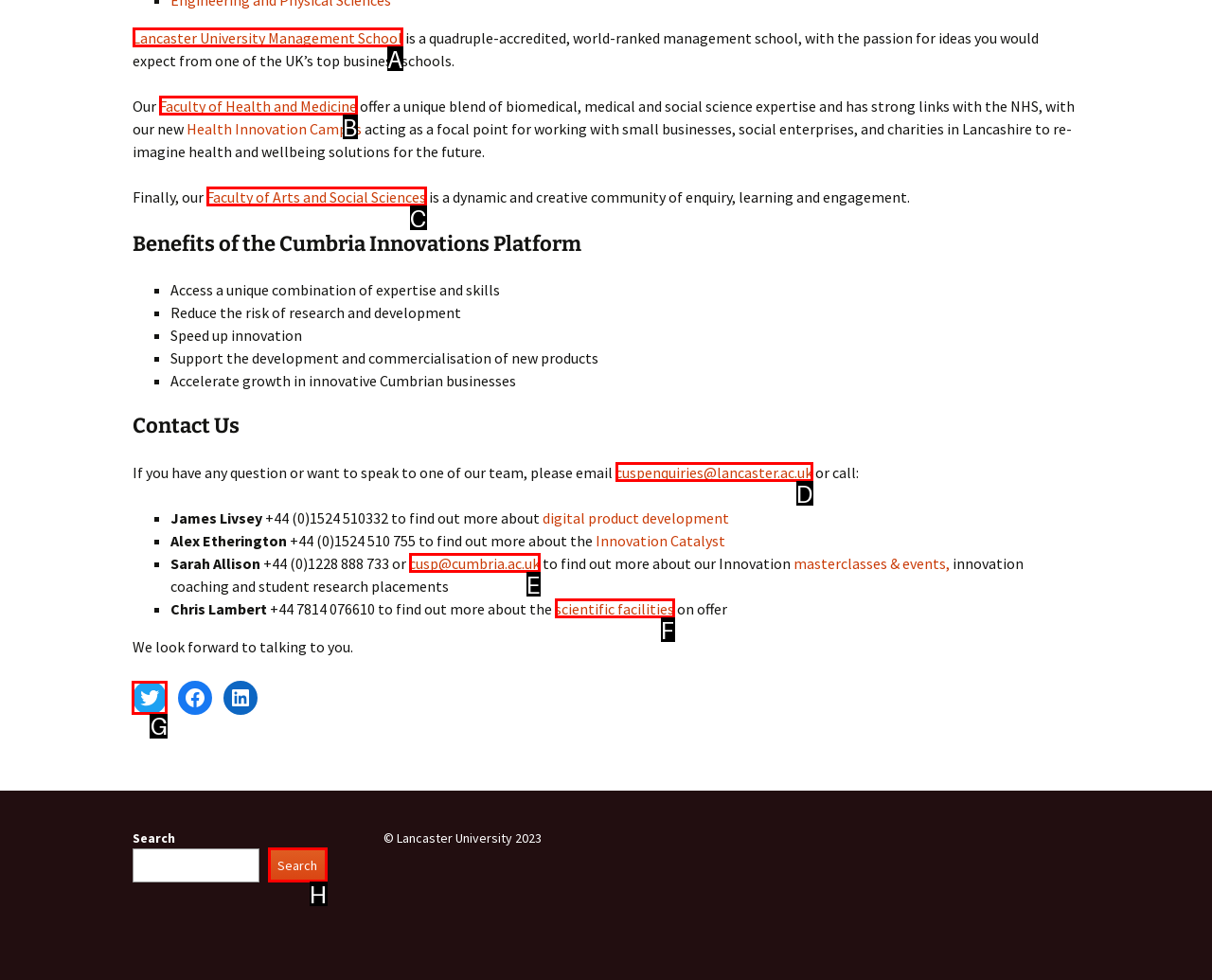Point out which UI element to click to complete this task: Click to learn about the surrogacy program
Answer with the letter corresponding to the right option from the available choices.

None